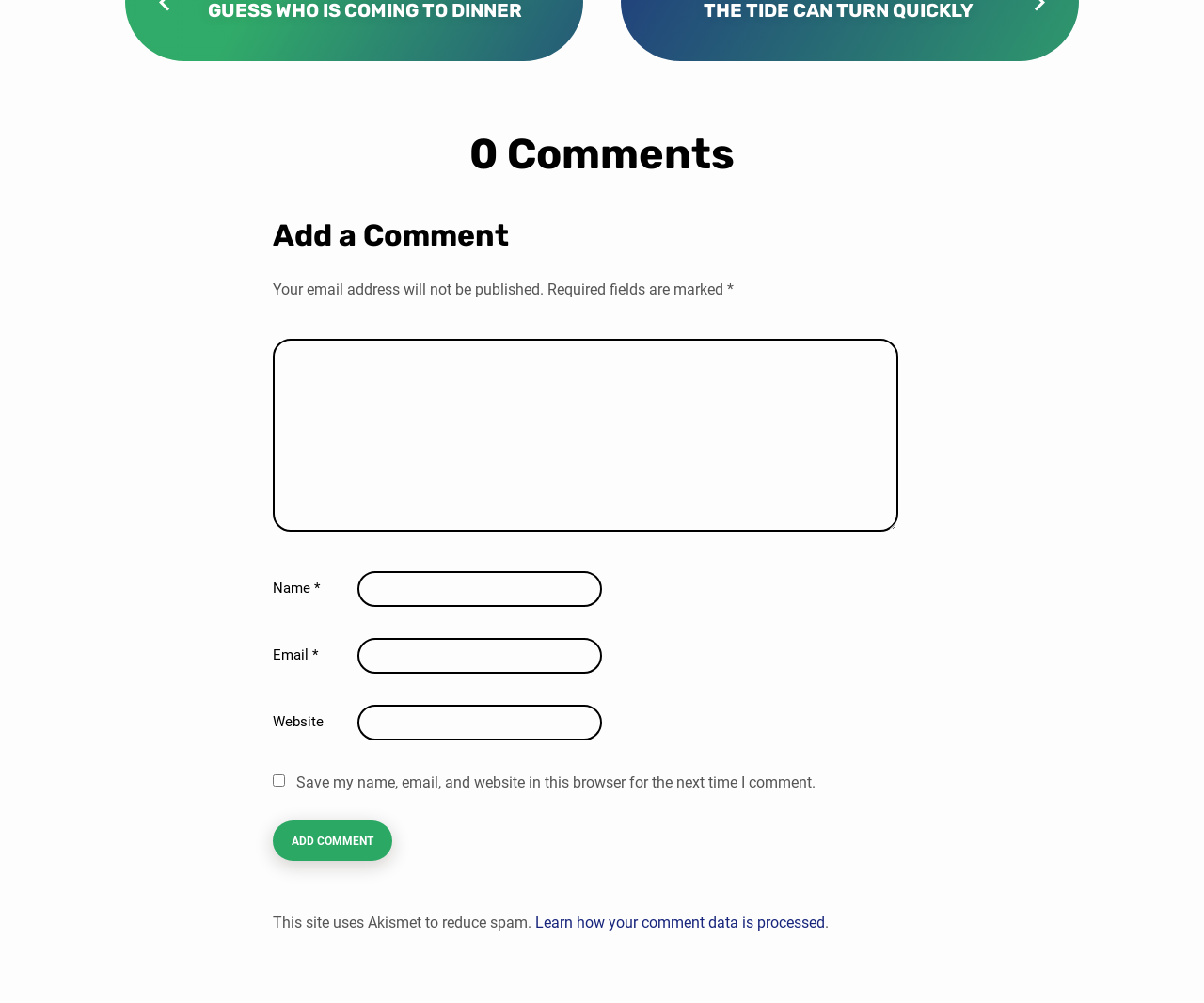What is the purpose of the 'Website' field?
Using the details shown in the screenshot, provide a comprehensive answer to the question.

The 'Website' field is not marked as required, indicating that it is optional. It is likely intended for users to provide additional information about themselves, but it is not necessary to submit a comment.